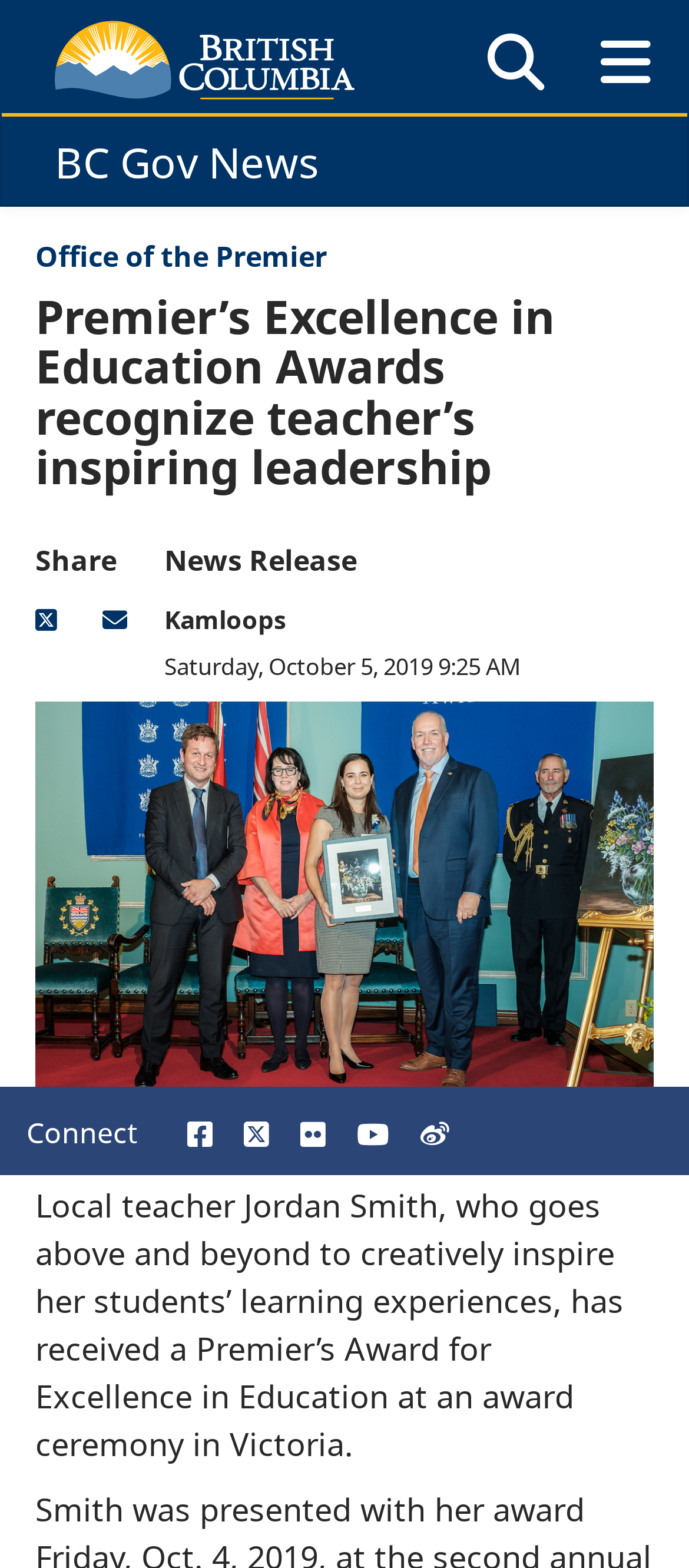Please identify the coordinates of the bounding box that should be clicked to fulfill this instruction: "Click on Government of B.C.".

[0.079, 0.012, 0.515, 0.064]